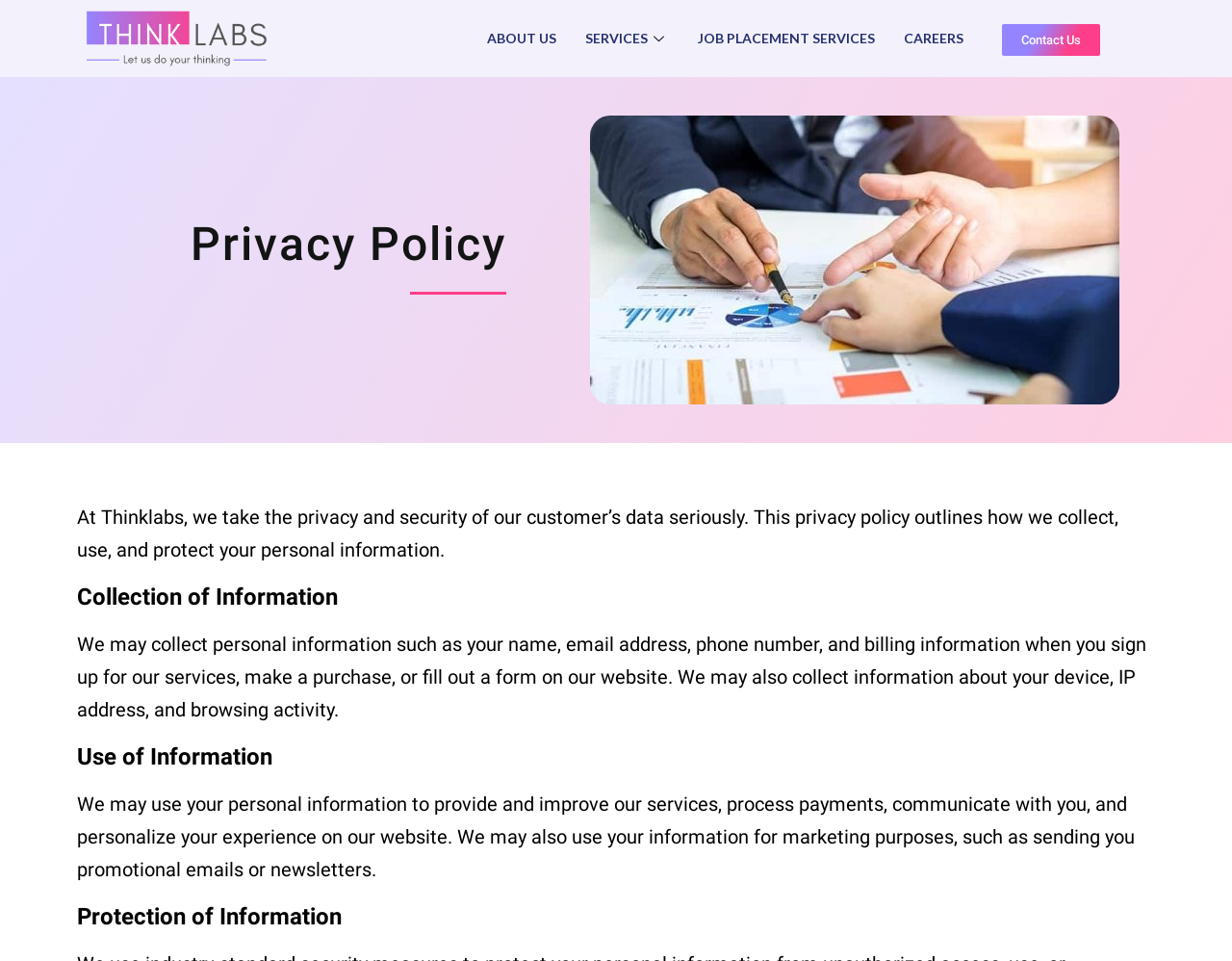Provide a brief response using a word or short phrase to this question:
What is the section about after 'Collection of Information'?

Use of Information